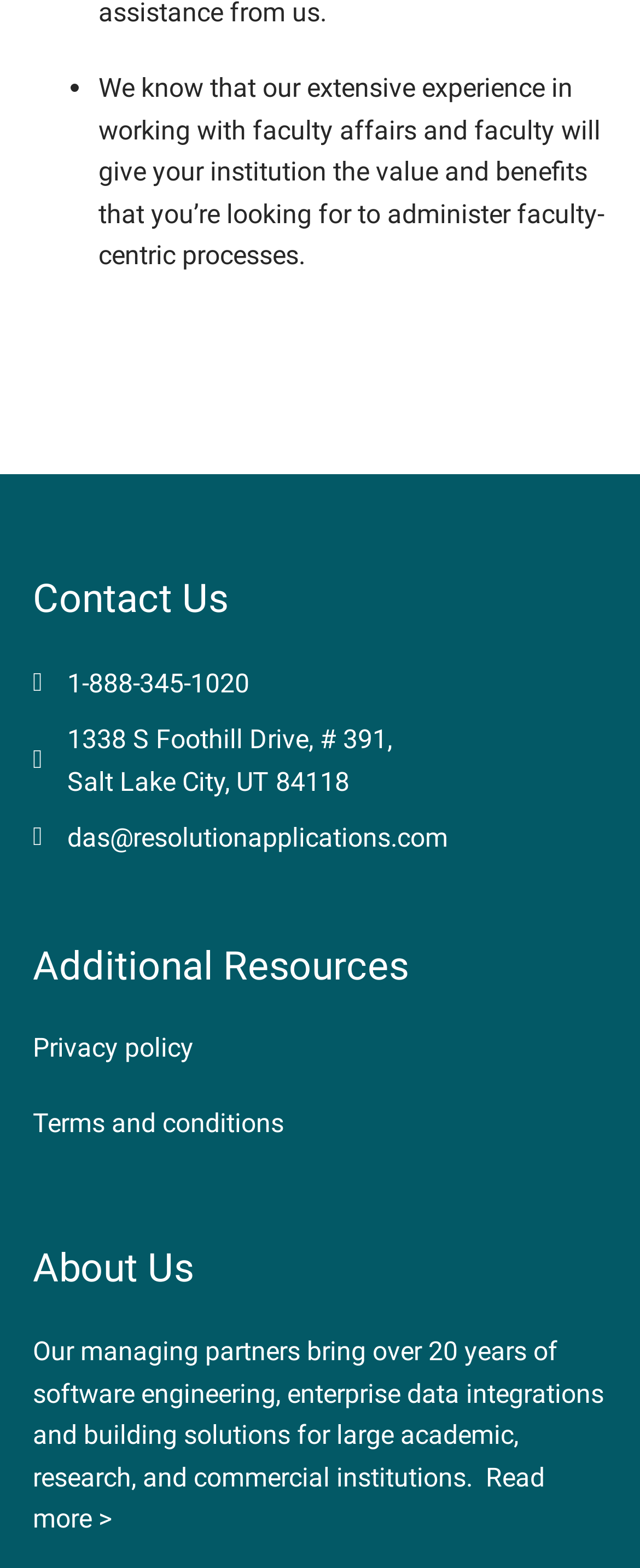Using the webpage screenshot, locate the HTML element that fits the following description and provide its bounding box: "1-888-345-1020".

[0.105, 0.423, 0.389, 0.449]